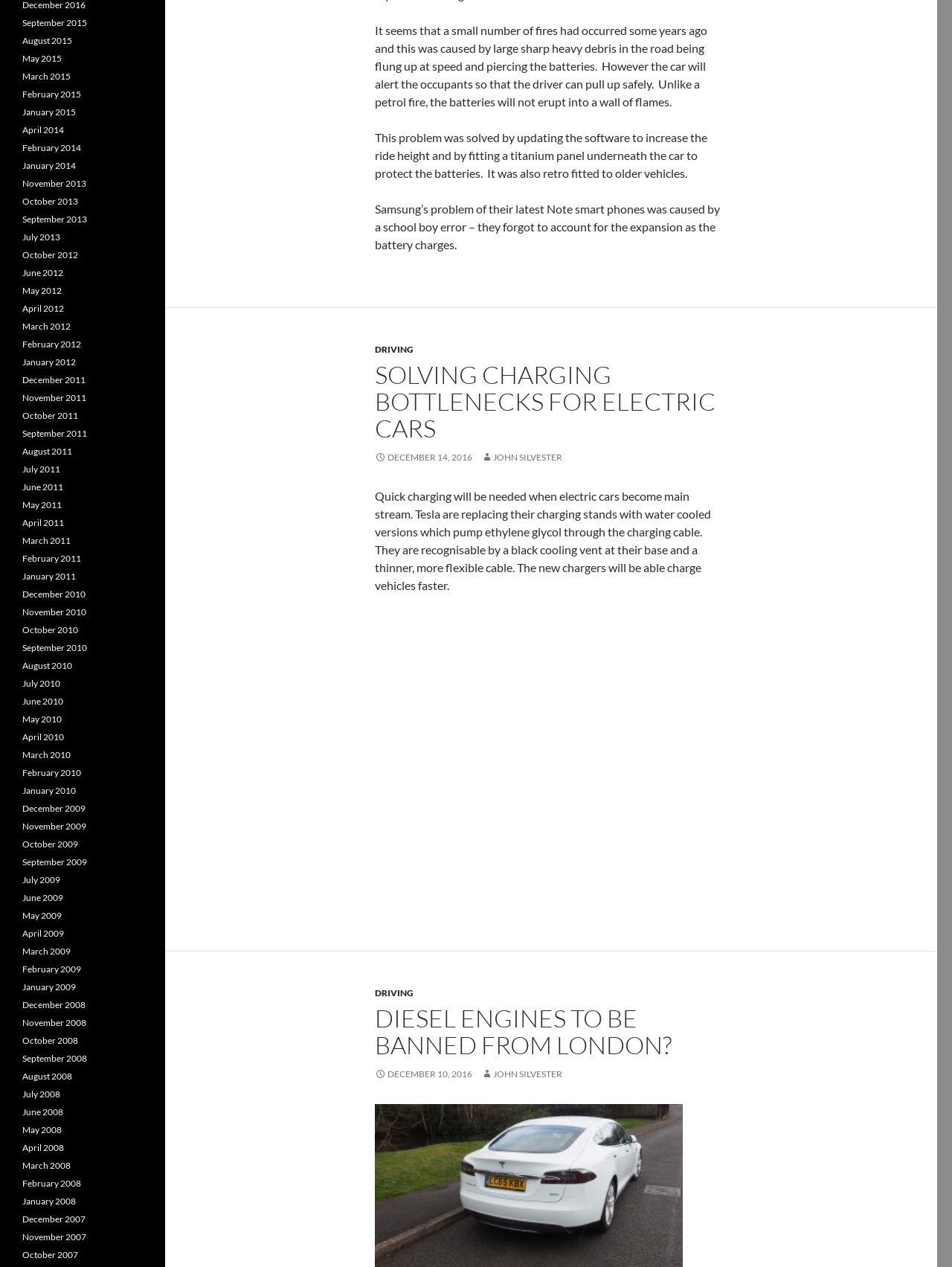By analyzing the image, answer the following question with a detailed response: What is the problem with Samsung's Note smartphones?

According to the text, Samsung's problem with their latest Note smartphones was caused by a school boy error - they forgot to account for the expansion as the battery charges.